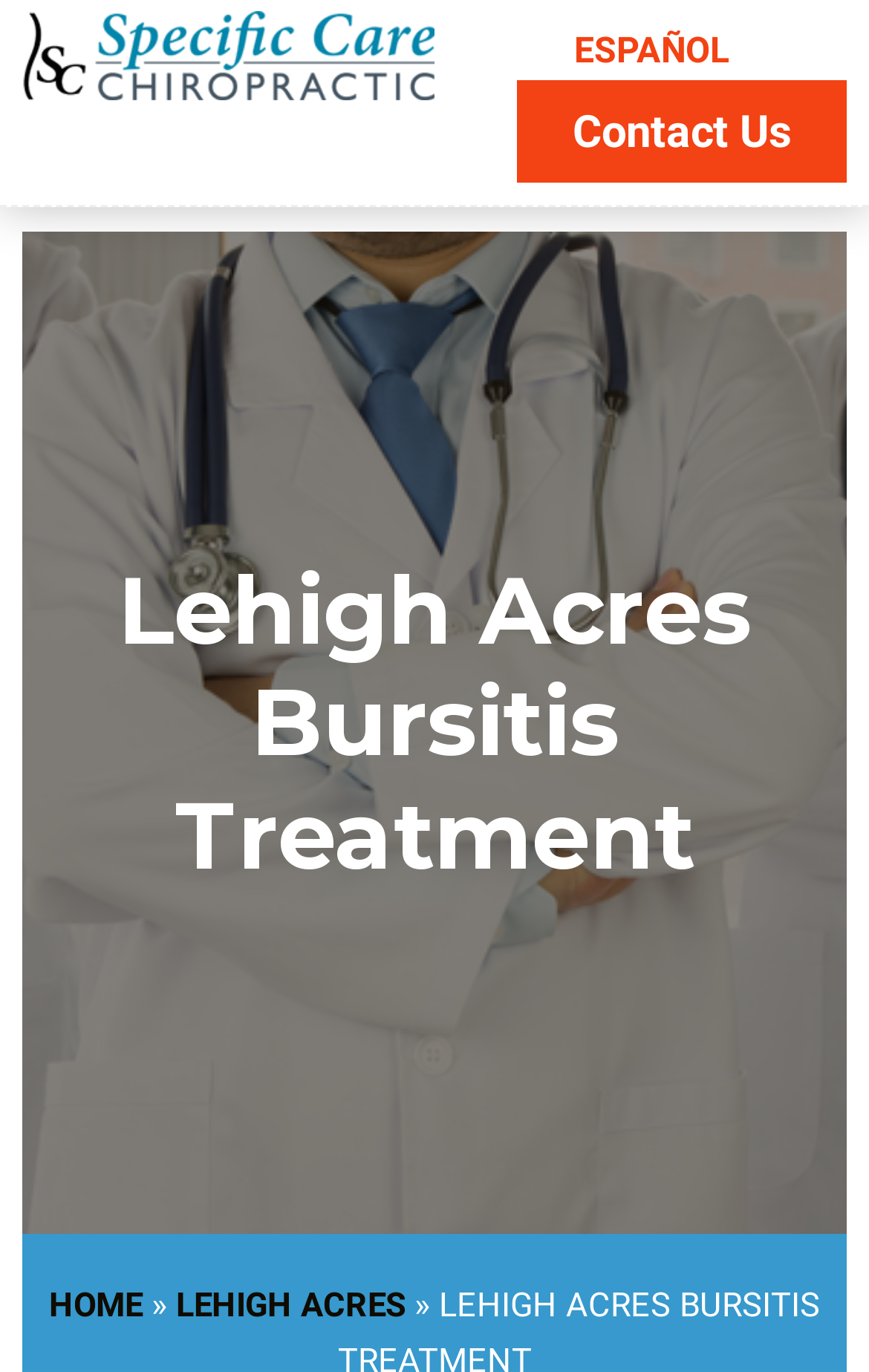Find and extract the text of the primary heading on the webpage.

Lehigh Acres Bursitis Treatment